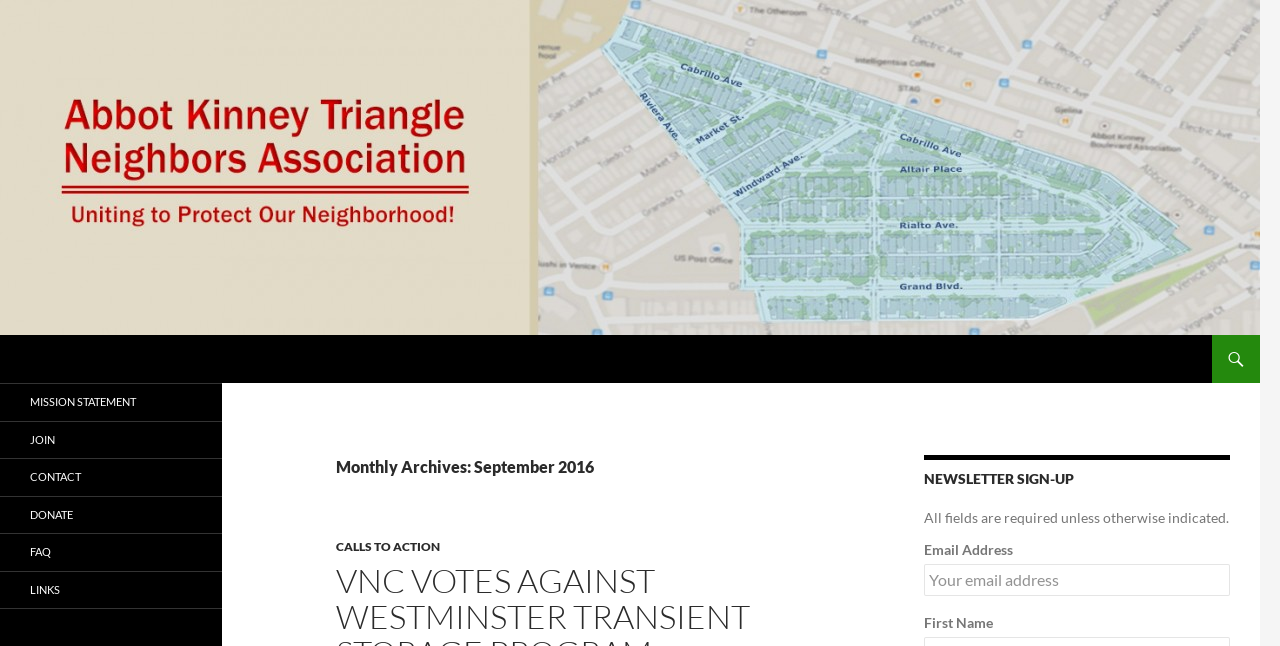Please locate the UI element described by "Links" and provide its bounding box coordinates.

[0.0, 0.885, 0.173, 0.941]